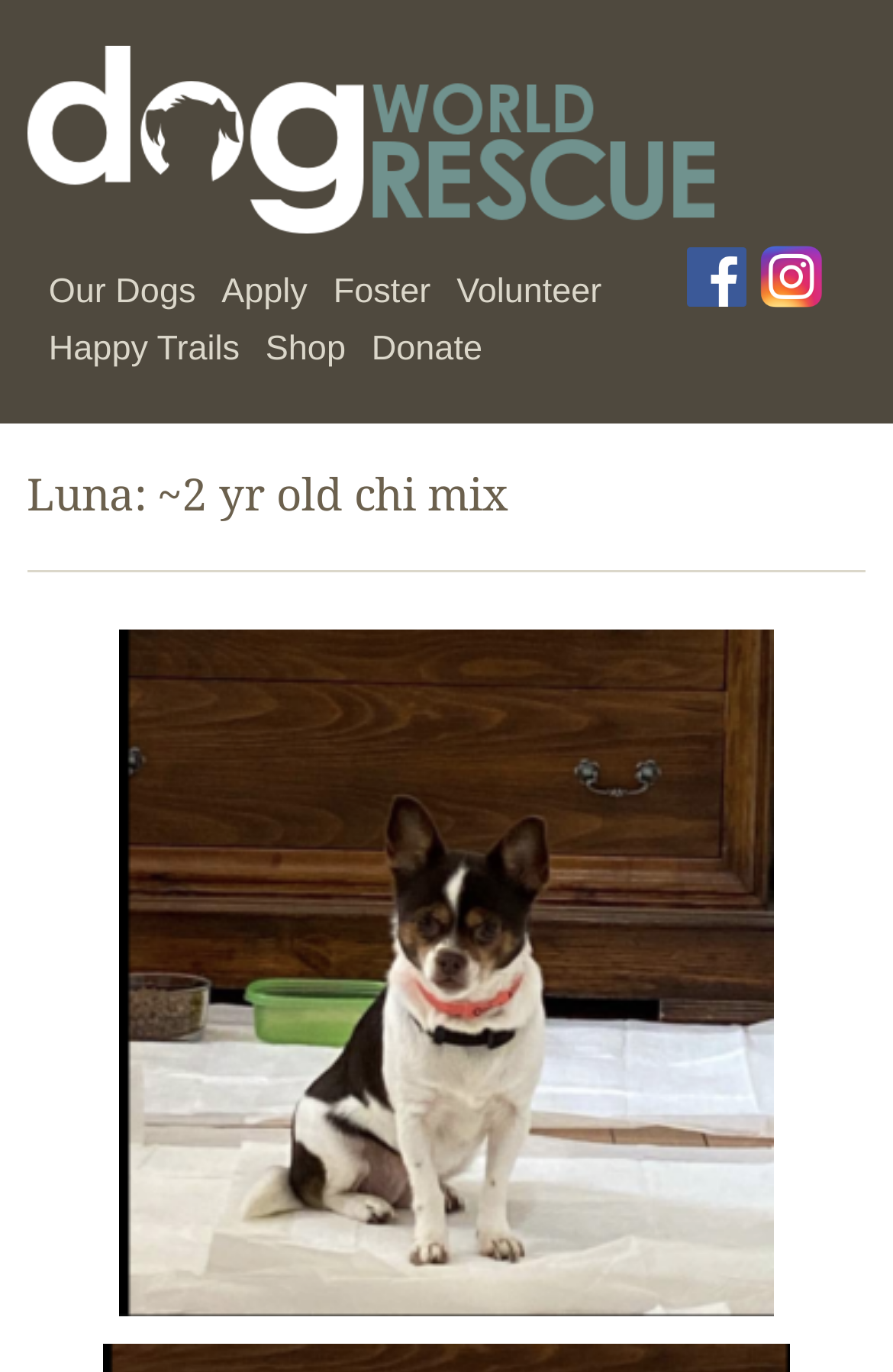Analyze the image and deliver a detailed answer to the question: What is the name of the dog?

Based on the heading element 'Luna: ~2 yr old chi mix', I can infer that the name of the dog is Luna.